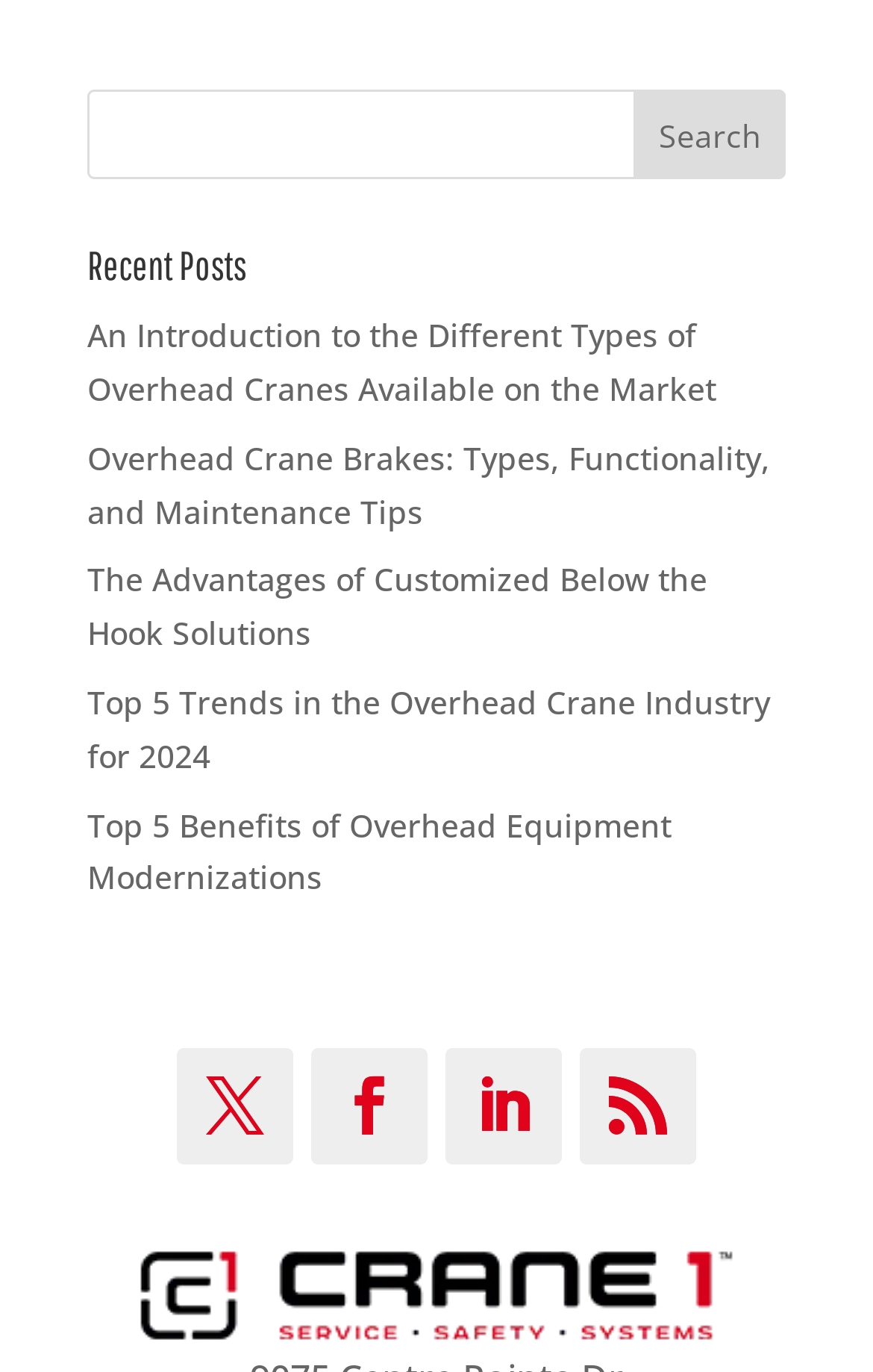What is the purpose of the search bar?
Look at the image and provide a short answer using one word or a phrase.

To search posts